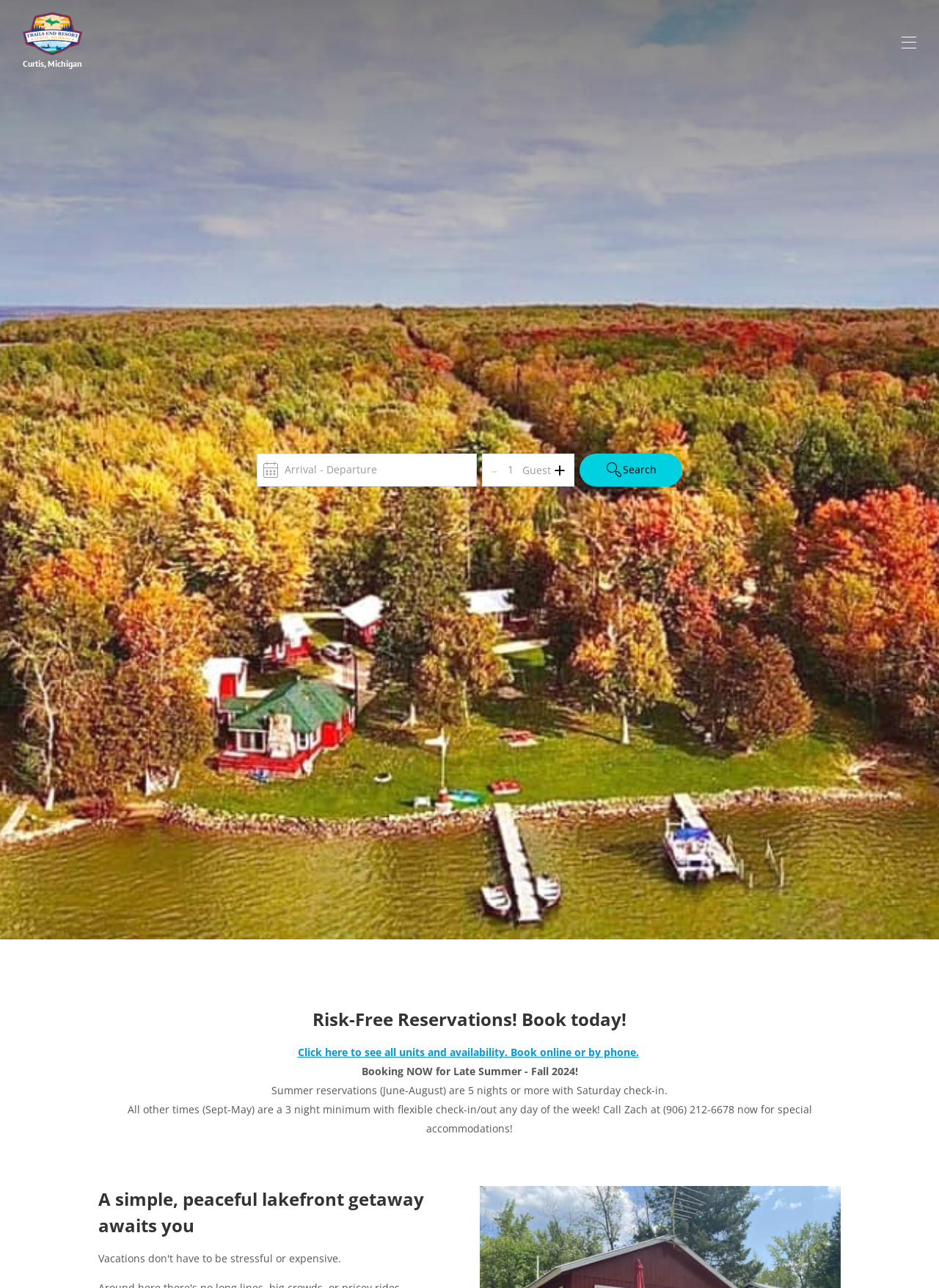Please indicate the bounding box coordinates for the clickable area to complete the following task: "Expand the 'Current Availability' dropdown". The coordinates should be specified as four float numbers between 0 and 1, i.e., [left, top, right, bottom].

[0.435, 0.11, 0.565, 0.125]